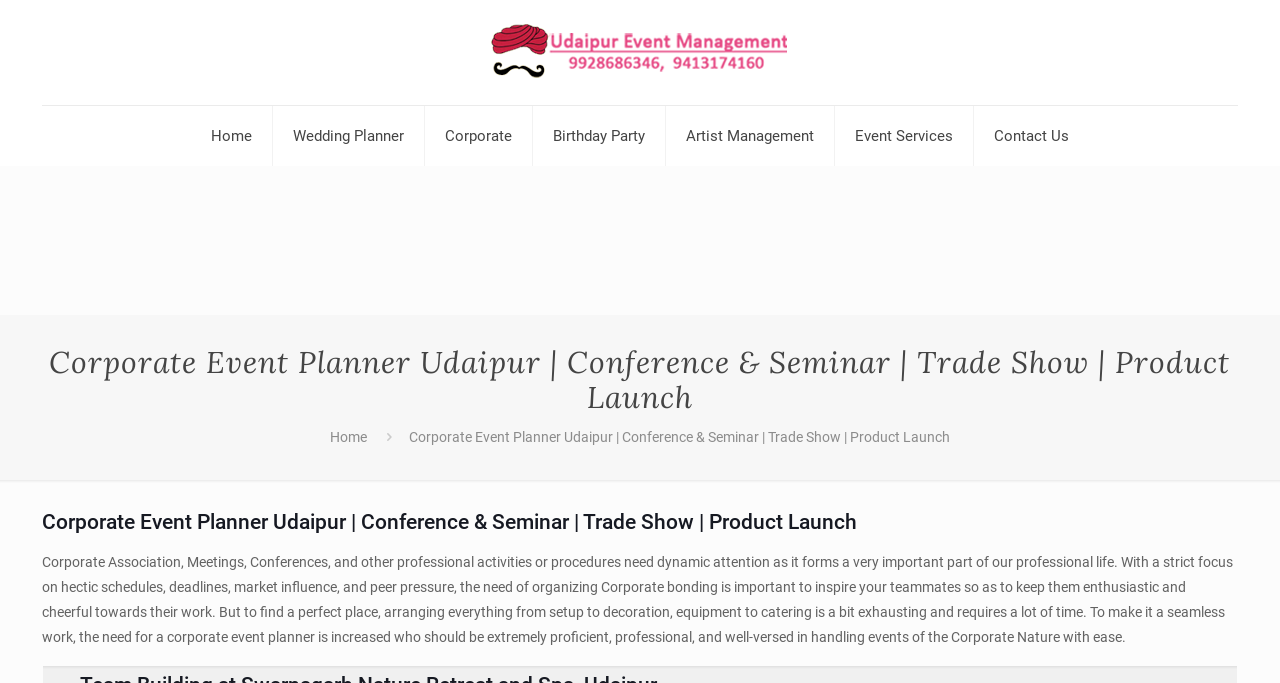Please specify the bounding box coordinates in the format (top-left x, top-left y, bottom-right x, bottom-right y), with all values as floating point numbers between 0 and 1. Identify the bounding box of the UI element described by: Wedding Planner

[0.213, 0.155, 0.332, 0.243]